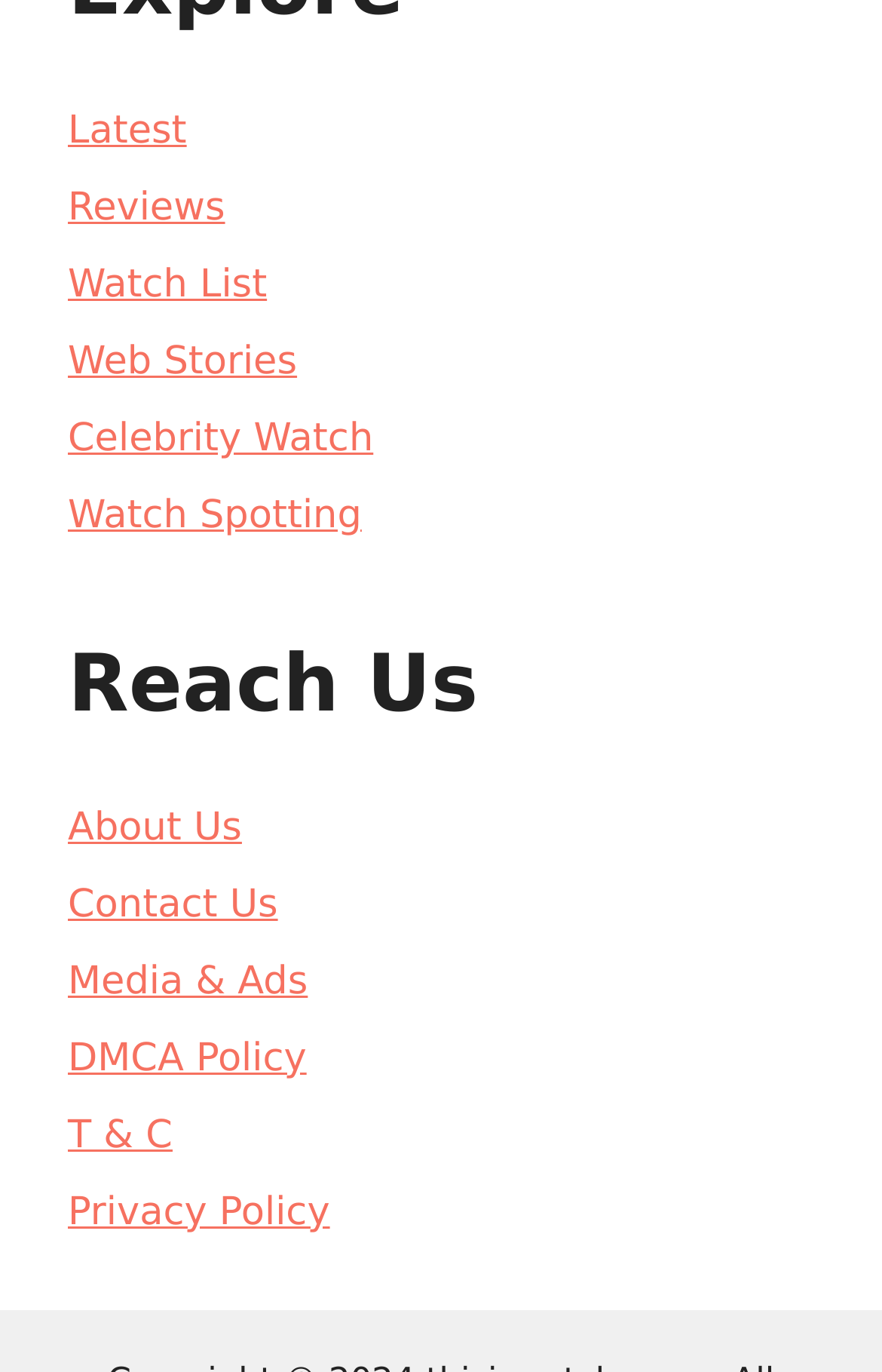Respond with a single word or phrase for the following question: 
What is the first link in the top navigation menu?

Latest